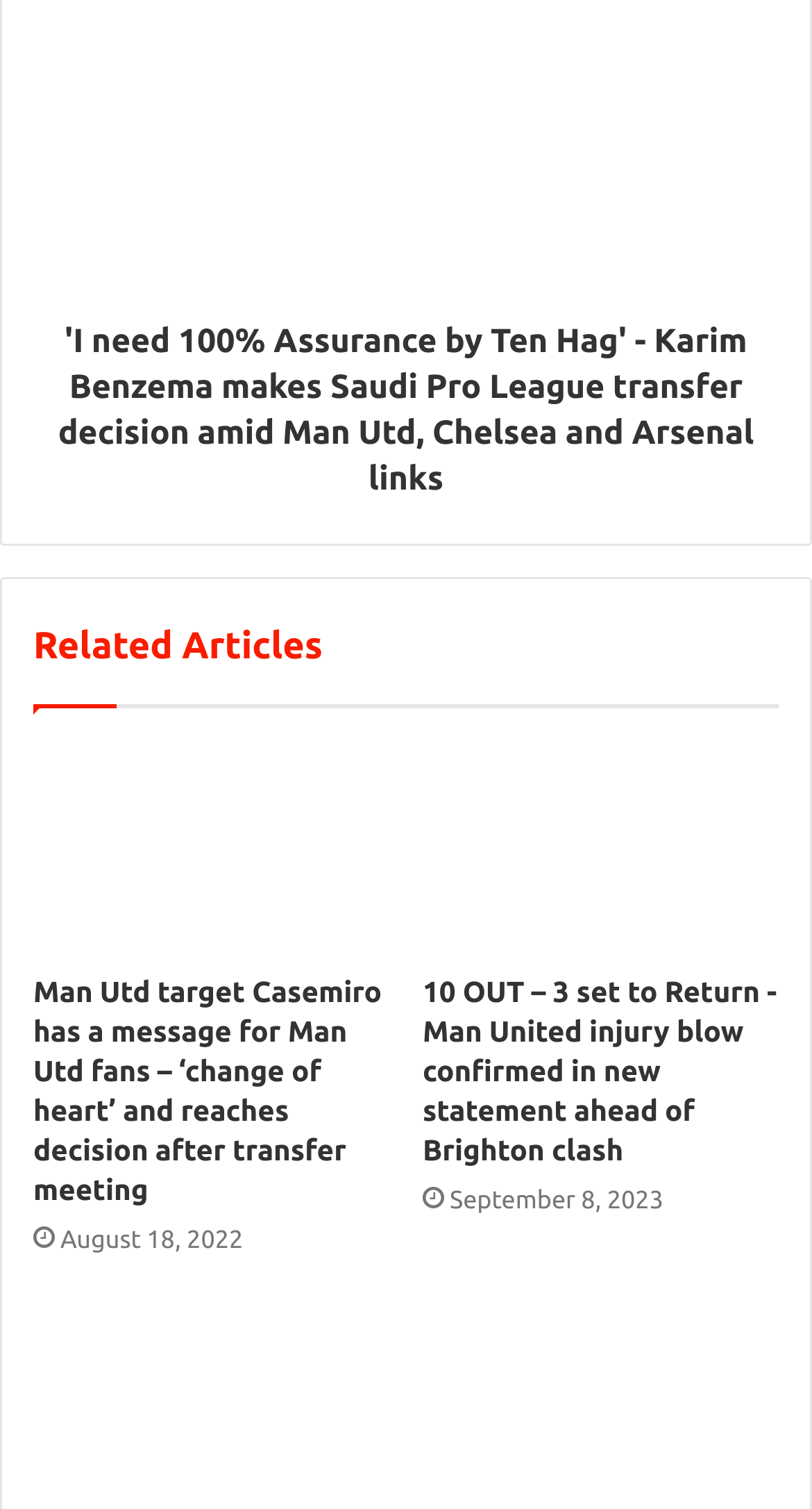Consider the image and give a detailed and elaborate answer to the question: 
What is the date of the latest article?

I looked for the latest date mentioned on the webpage, which is September 8, 2023, corresponding to the article '10 OUT – 3 set to Return -Man United injury blow confirmed in new statement ahead of Brighton clash'.